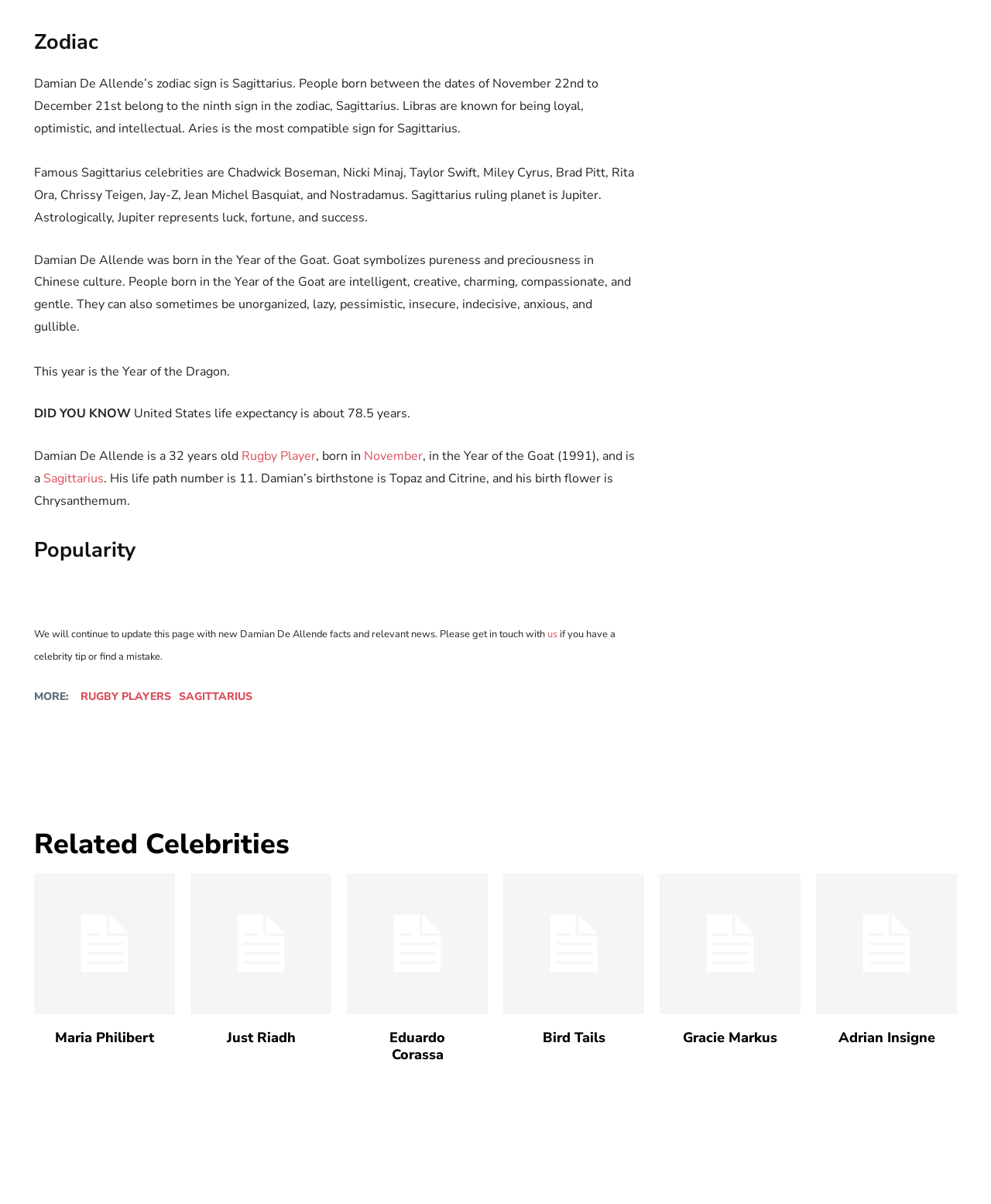From the image, can you give a detailed response to the question below:
How old is Damian De Allende?

The webpage states 'Damian De Allende is a 32 years old' which provides the answer to this question.